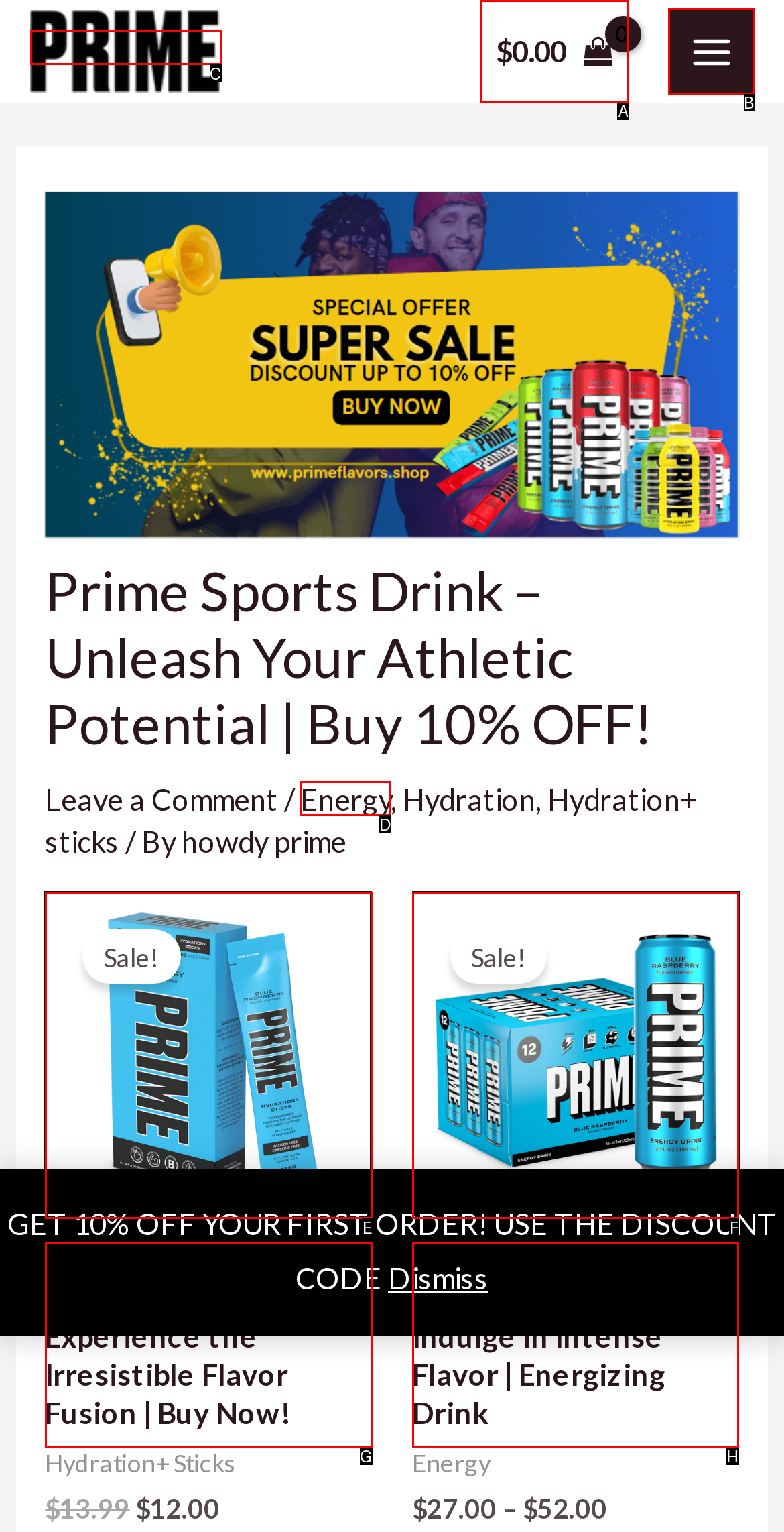Point out the HTML element I should click to achieve the following task: Meet Dr. Mary Katherine Taylor Provide the letter of the selected option from the choices.

None